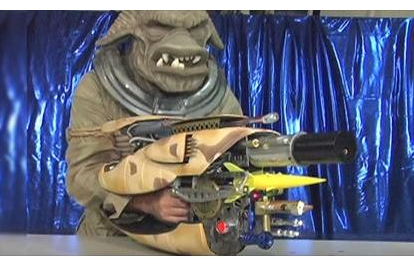Give a thorough explanation of the elements present in the image.

In this imaginative scene, a person dressed in a unique costume reminiscent of a large, monstrous creature grips a meticulously crafted prop gun. The figure showcases a well-designed ensemble, featuring a greyish-brown mask with exaggerated facial features, complete with sharp teeth and a rugged exterior. The costume is complemented by a beige outfit with multiple layers, giving it a textured, detailed appearance. The prop gun itself is an intriguing blend of sci-fi elements, boasting bright colors like yellow and vibrant greens alongside intricate mechanical details. Behind them, a shimmering blue backdrop adds a dynamic contrast, enhancing the visual impact of this geeky and creative presentation. This image highlights the intersection of cosplay and prop-making, celebrating the craftsmanship involved in bringing fictional worlds to life.